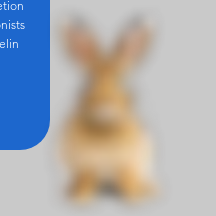What is the role of NGF in the context?
Look at the image and answer the question with a single word or phrase.

Ovulation induction